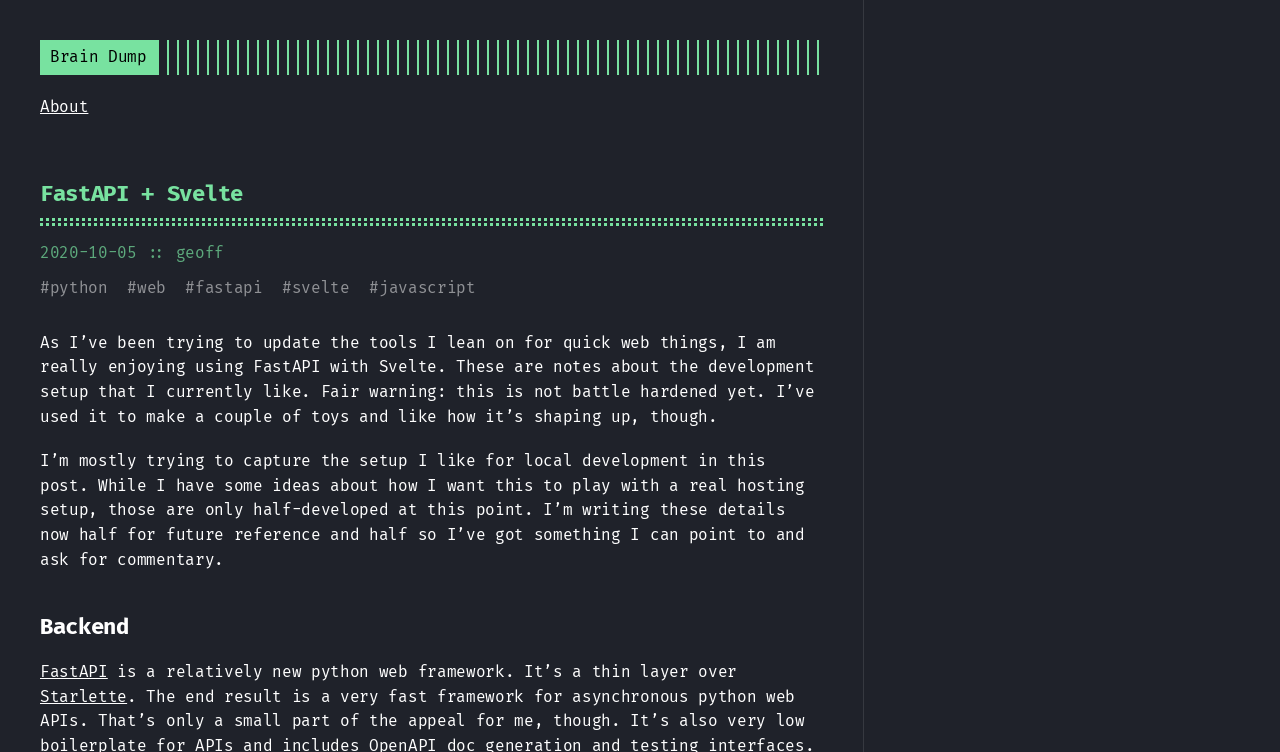Explain in detail what you observe on this webpage.

The webpage is titled "FastAPI + Svelte :: Brain Dump — Geoff's Technical Notebook" and has a navigation menu at the top with links to "Brain Dump" and "About". Below the navigation menu, there is a heading "FastAPI + Svelte" with a link to the same title. The date "2020-10-05" and the author "geoff" are displayed next to each other, followed by a series of links to tags including "python", "web", "fastapi", "svelte", and "javascript".

The main content of the webpage is divided into two paragraphs. The first paragraph discusses the author's experience with using FastAPI with Svelte for quick web development, mentioning that it is not yet battle-hardened but has been used to make a couple of toys. The second paragraph explains that the post is intended to capture the author's preferred setup for local development and invites commentary.

Further down the page, there is a heading "Backend" followed by a link to "FastAPI" and a description of it as a relatively new Python web framework, built on top of "Starlette".